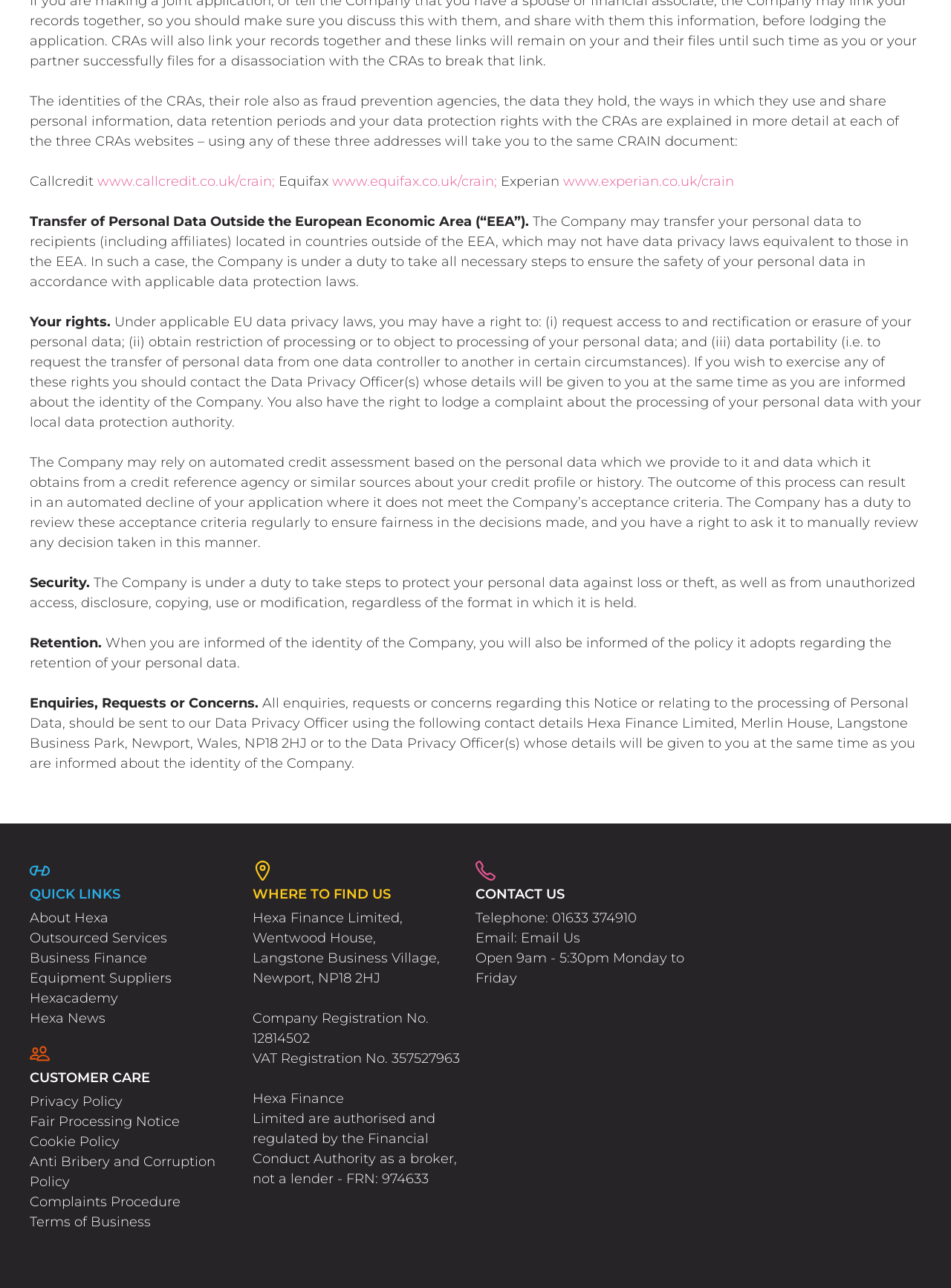What is the contact email of Hexa Finance Limited?
Give a detailed explanation using the information visible in the image.

The contact email of Hexa Finance Limited is mentioned in the 'CONTACT US' section of the webpage, which is 'Email Us', with a link provided to contact them.